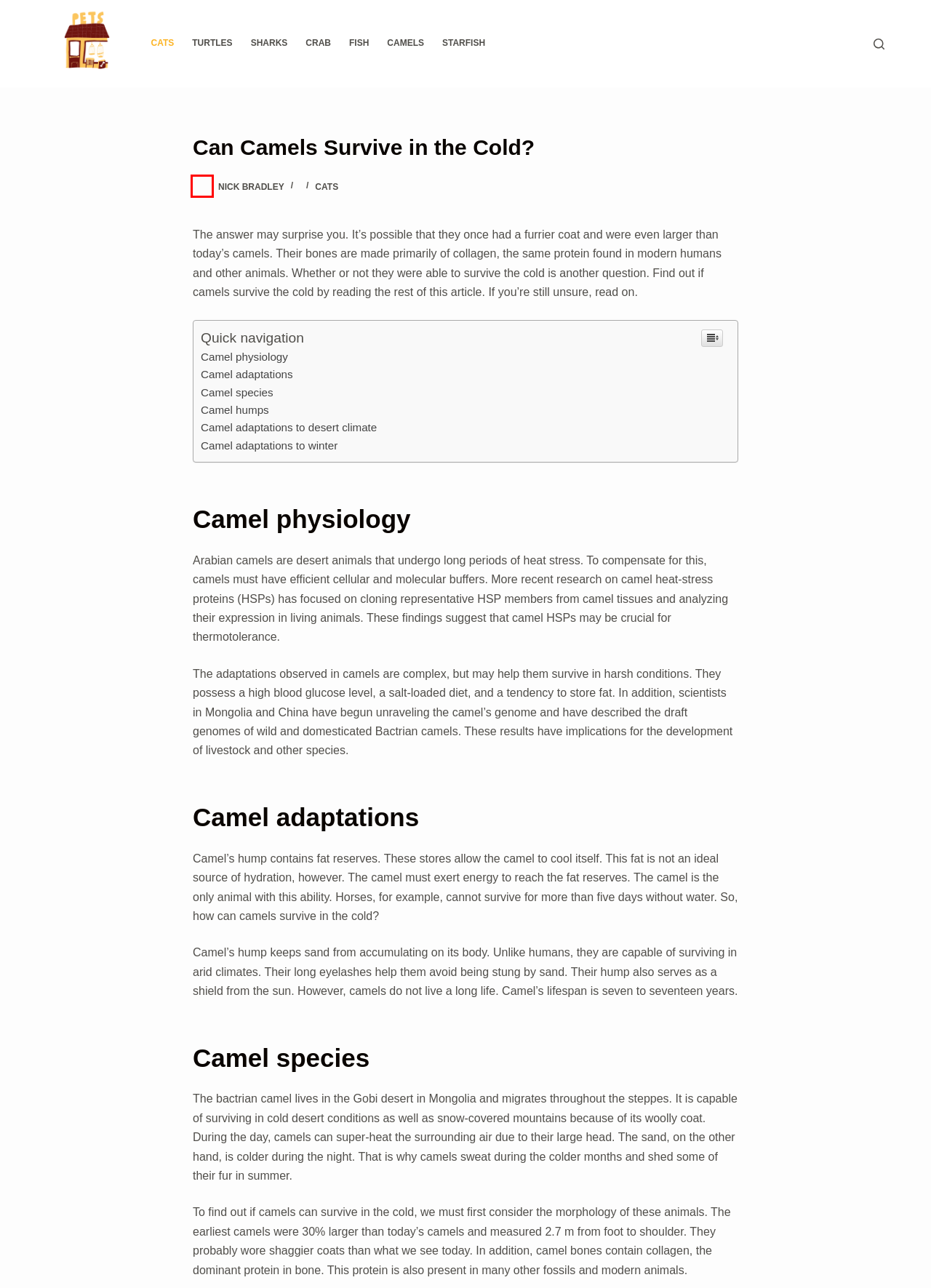Observe the webpage screenshot and focus on the red bounding box surrounding a UI element. Choose the most appropriate webpage description that corresponds to the new webpage after clicking the element in the bounding box. Here are the candidates:
A. Cats
B. Crab
C. Nick Bradley
D. Camels
E. Sharks
F. Starfish
G. Fish
H. Turtles

C